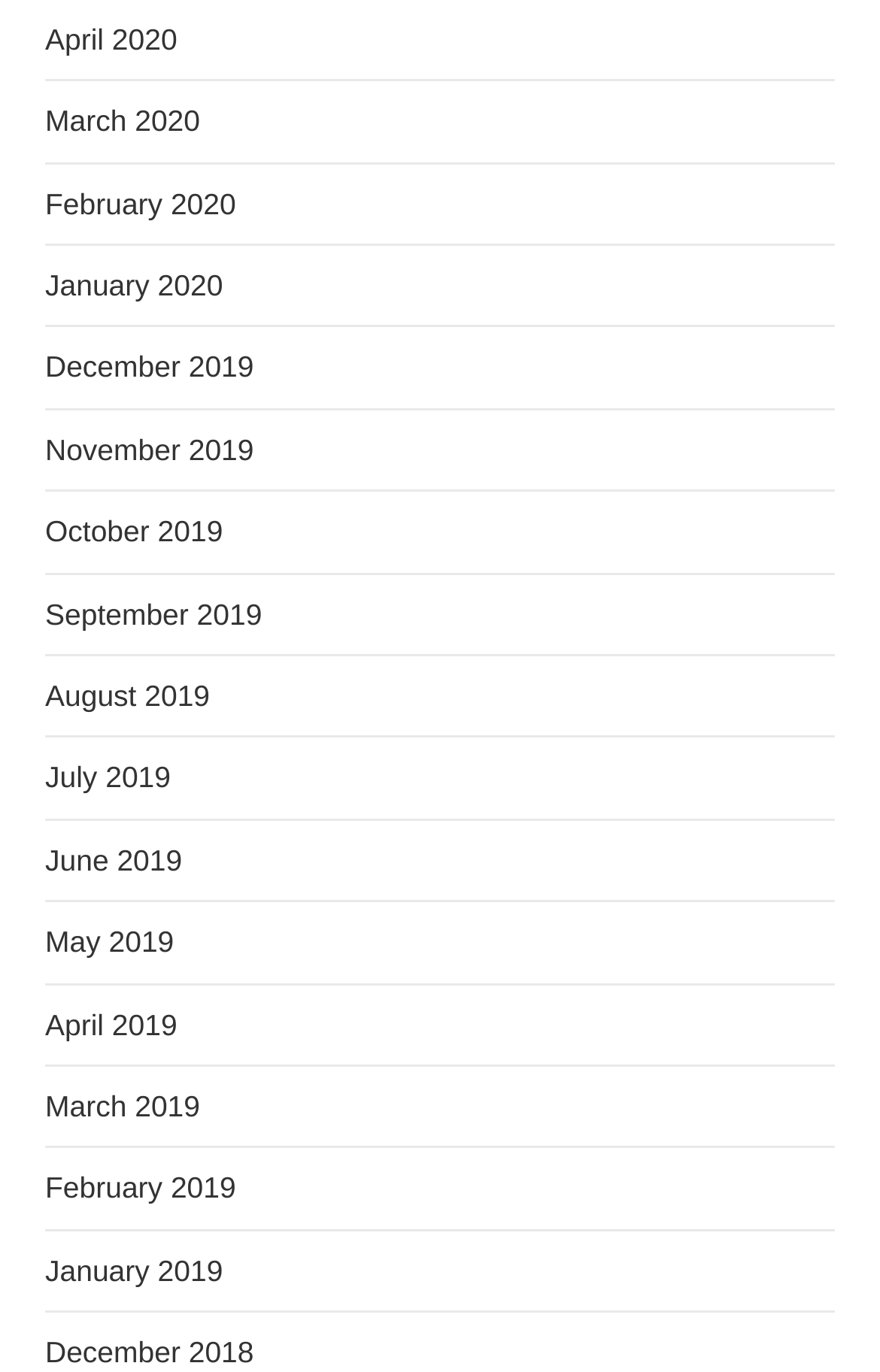Bounding box coordinates are to be given in the format (top-left x, top-left y, bottom-right x, bottom-right y). All values must be floating point numbers between 0 and 1. Provide the bounding box coordinate for the UI element described as: February 2020

[0.051, 0.136, 0.268, 0.16]